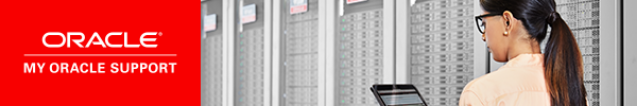Please analyze the image and provide a thorough answer to the question:
What is showcased in the server room?

The image features a professional engaged with technology in a server room, showcasing a blend of innovation and support, which highlights Oracle's commitment to providing comprehensive assistance to its users.